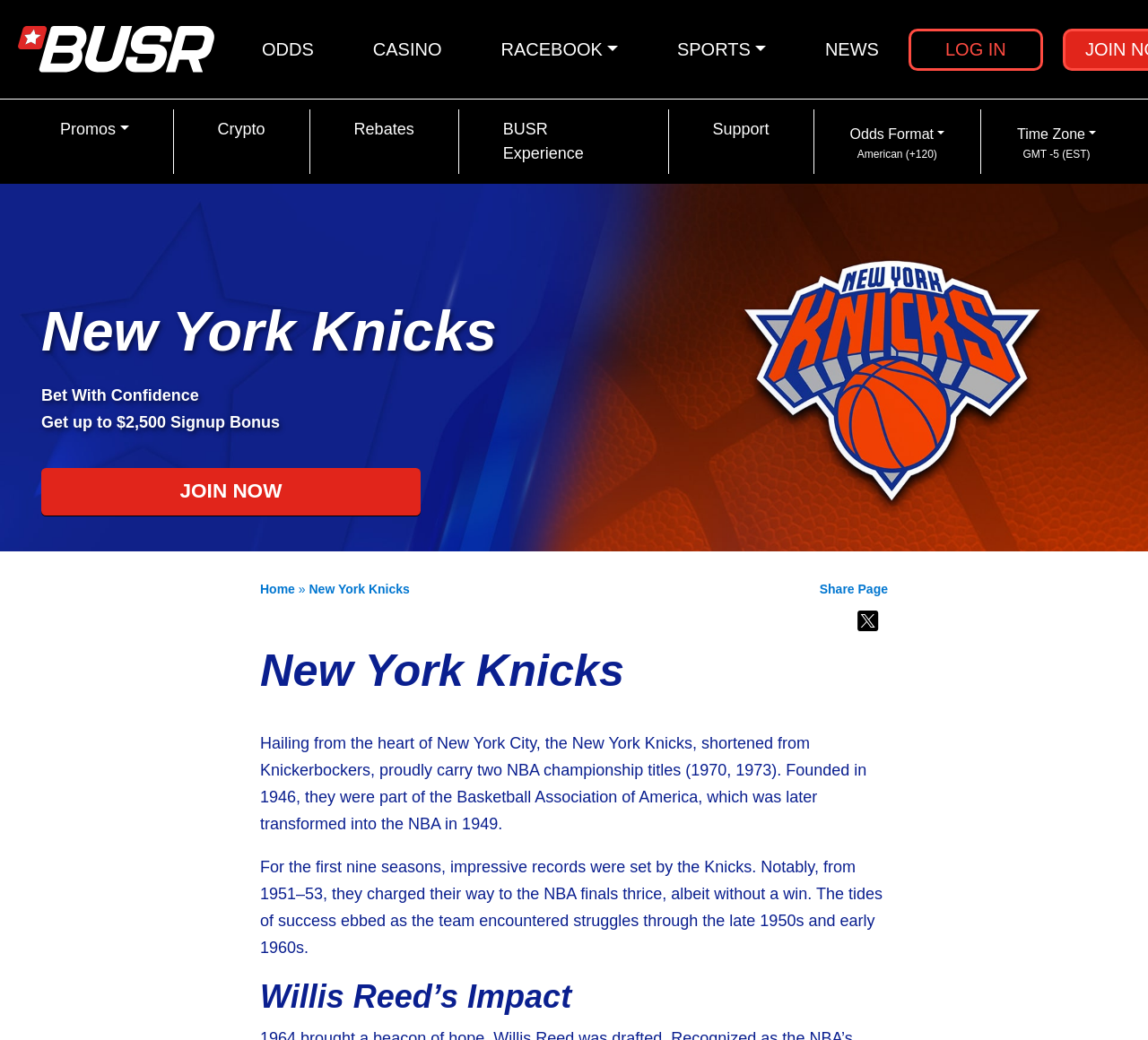What is the name of the team featured on this webpage?
Refer to the image and answer the question using a single word or phrase.

New York Knicks